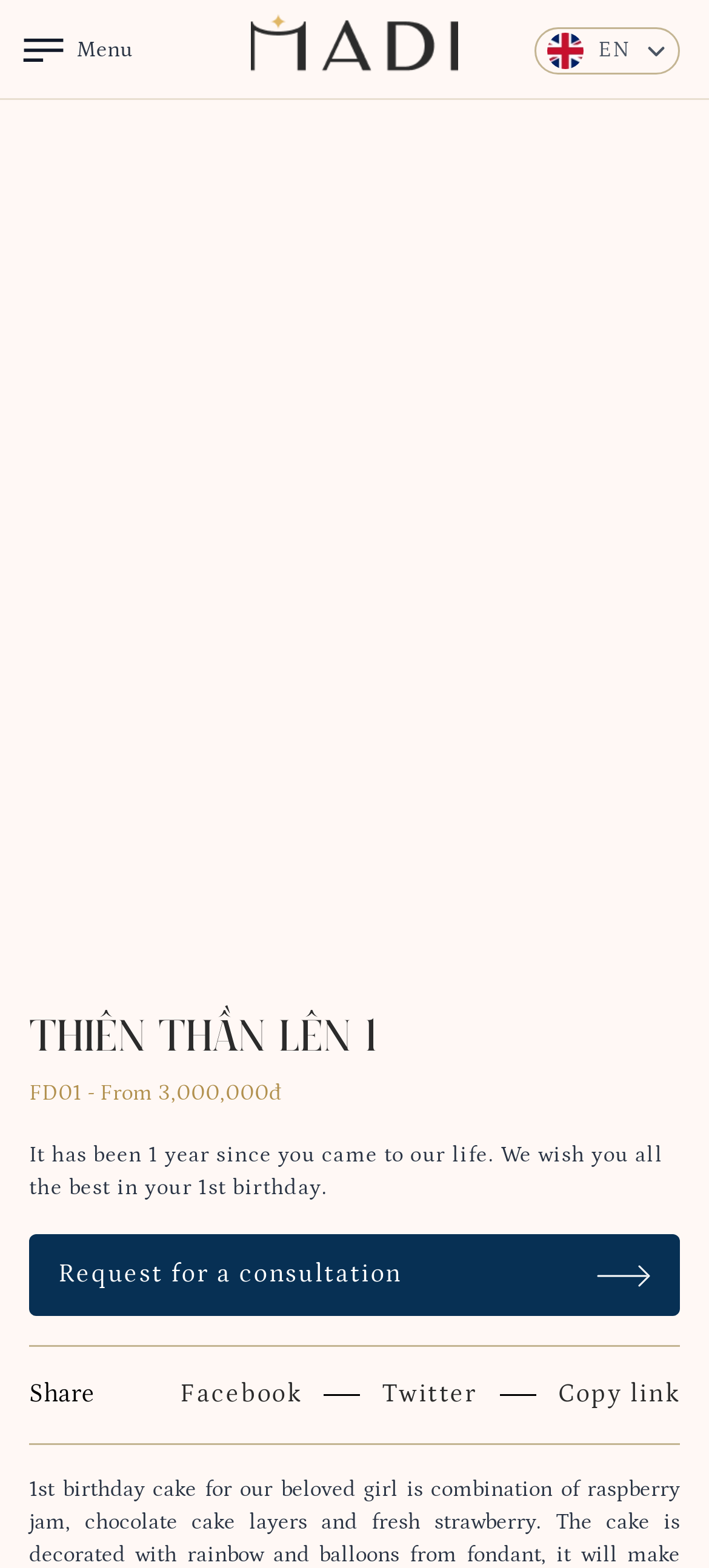What is the name of the bakery?
Provide a thorough and detailed answer to the question.

The name of the bakery can be found in the logo link 'logo-madi' which is located at the top of the webpage, indicating that the bakery's name is MaDi Bakery.